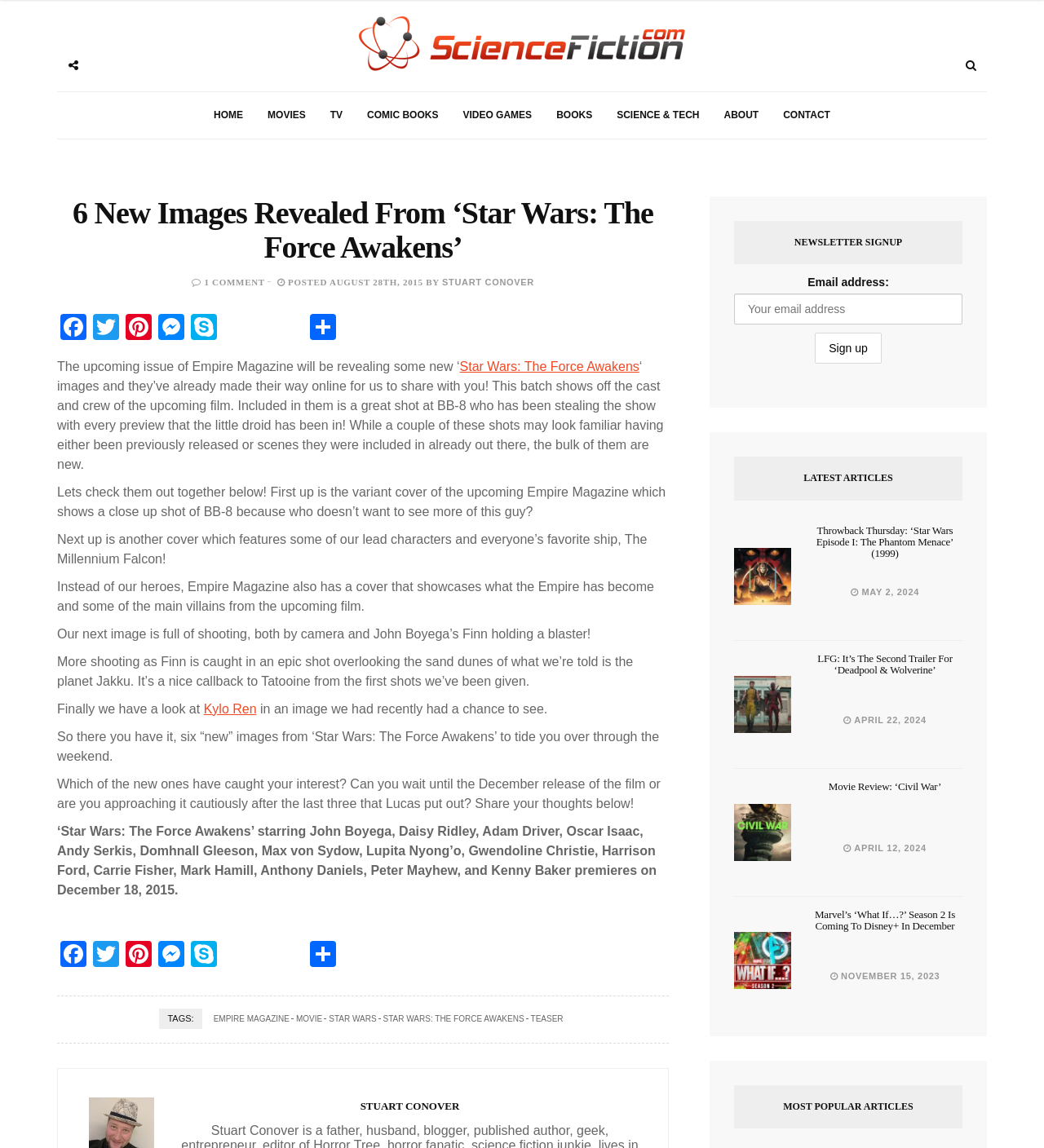Who is the author of the article?
Look at the screenshot and provide an in-depth answer.

The author of the article can be determined by reading the content of the article, which mentions 'POSTED AUGUST 28TH, 2015 BY STUART CONOVER'.